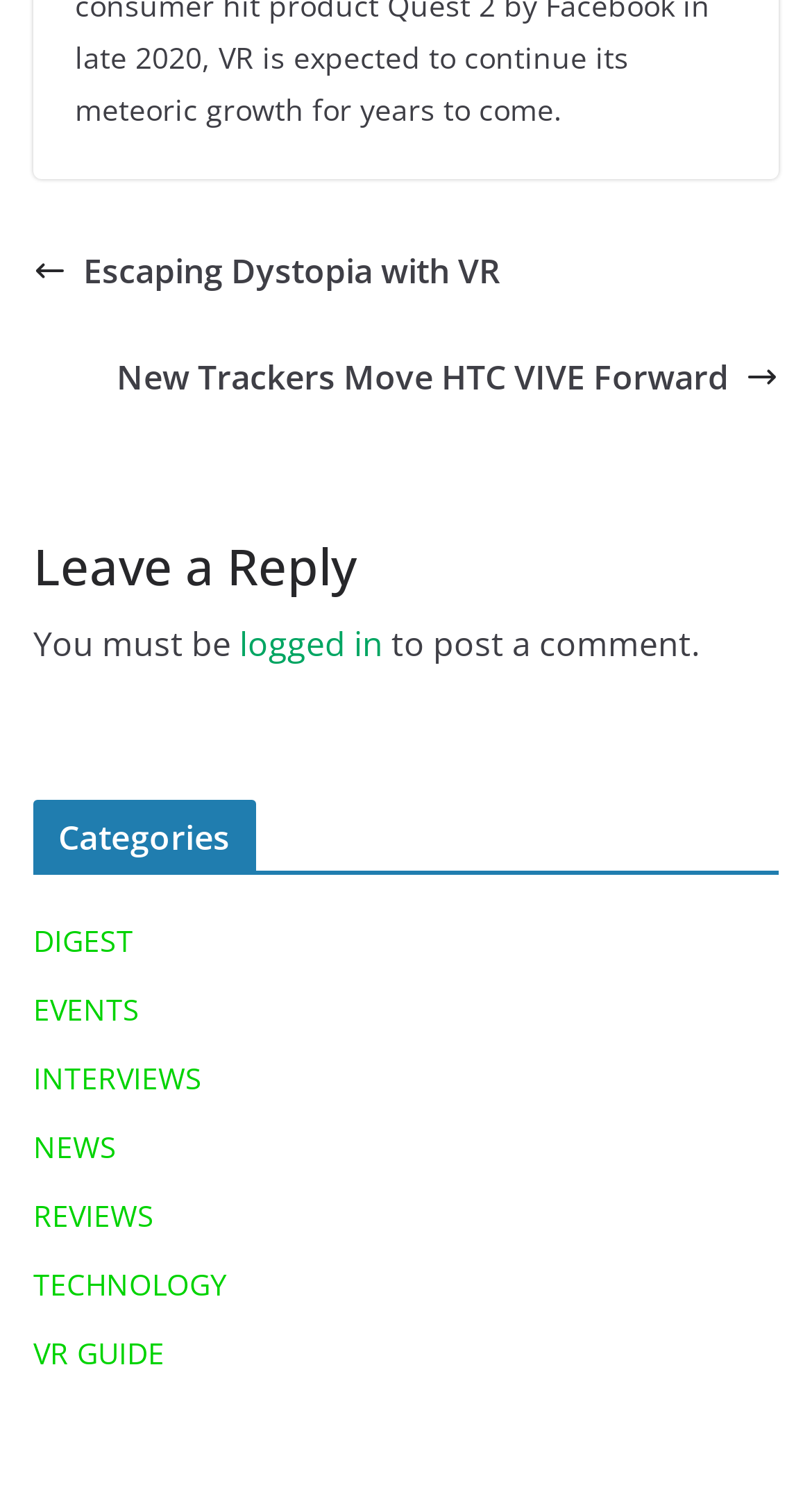Give a concise answer using only one word or phrase for this question:
How many images are on the page?

2